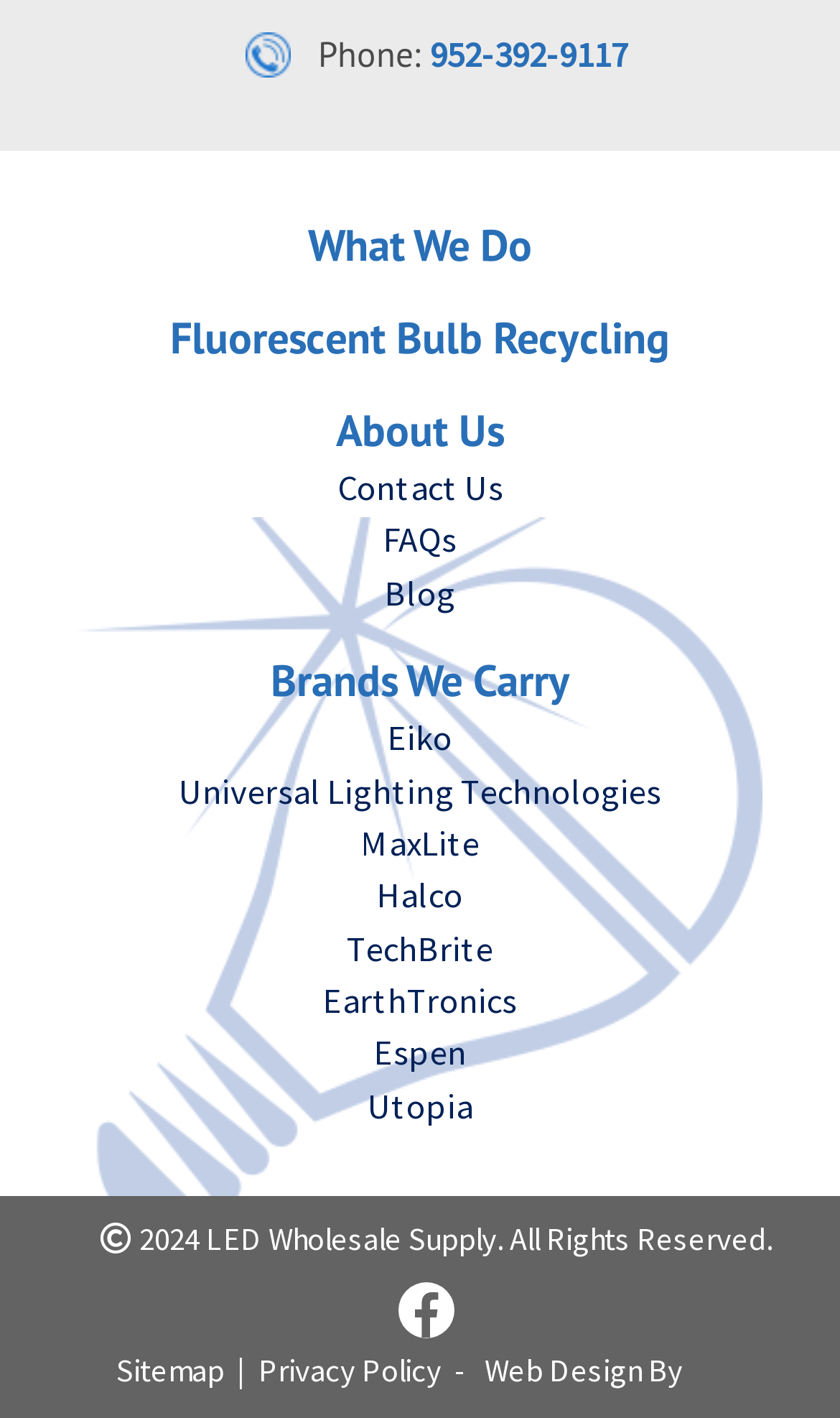Please provide a brief answer to the following inquiry using a single word or phrase:
What is the brand listed below Universal Lighting Technologies?

MaxLite